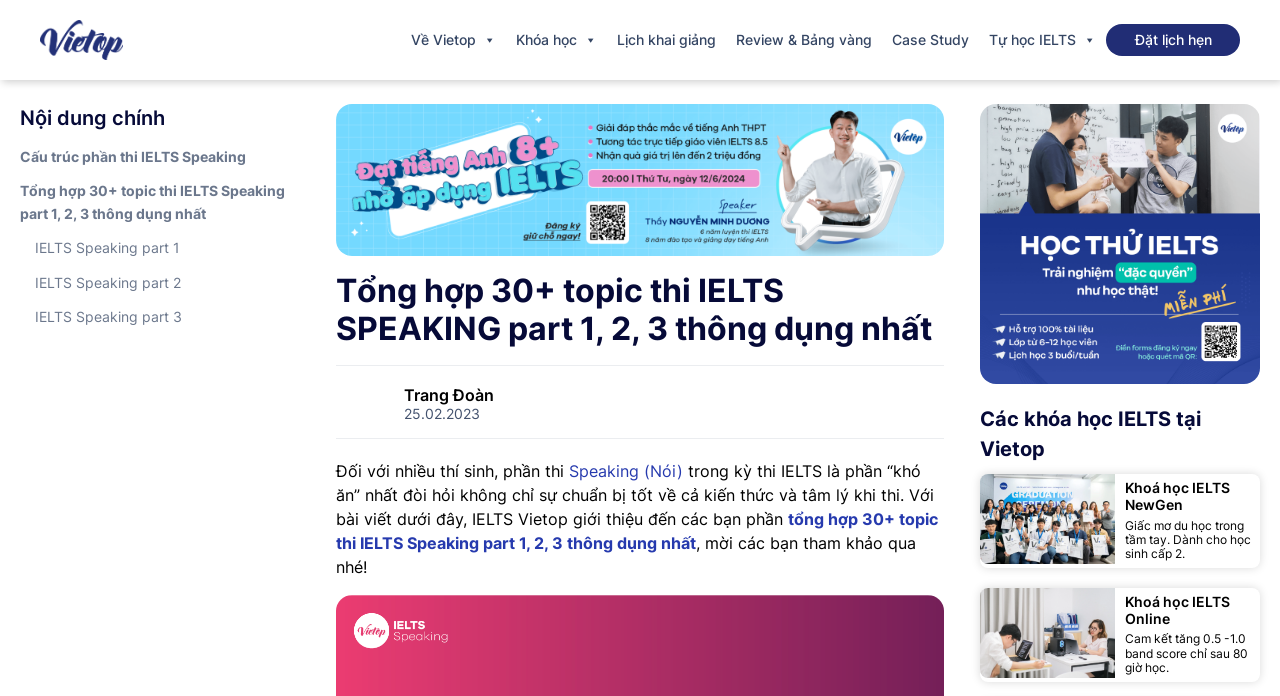Please locate the bounding box coordinates of the element that should be clicked to complete the given instruction: "Read more about IELTS Speaking part 1".

[0.027, 0.332, 0.141, 0.381]